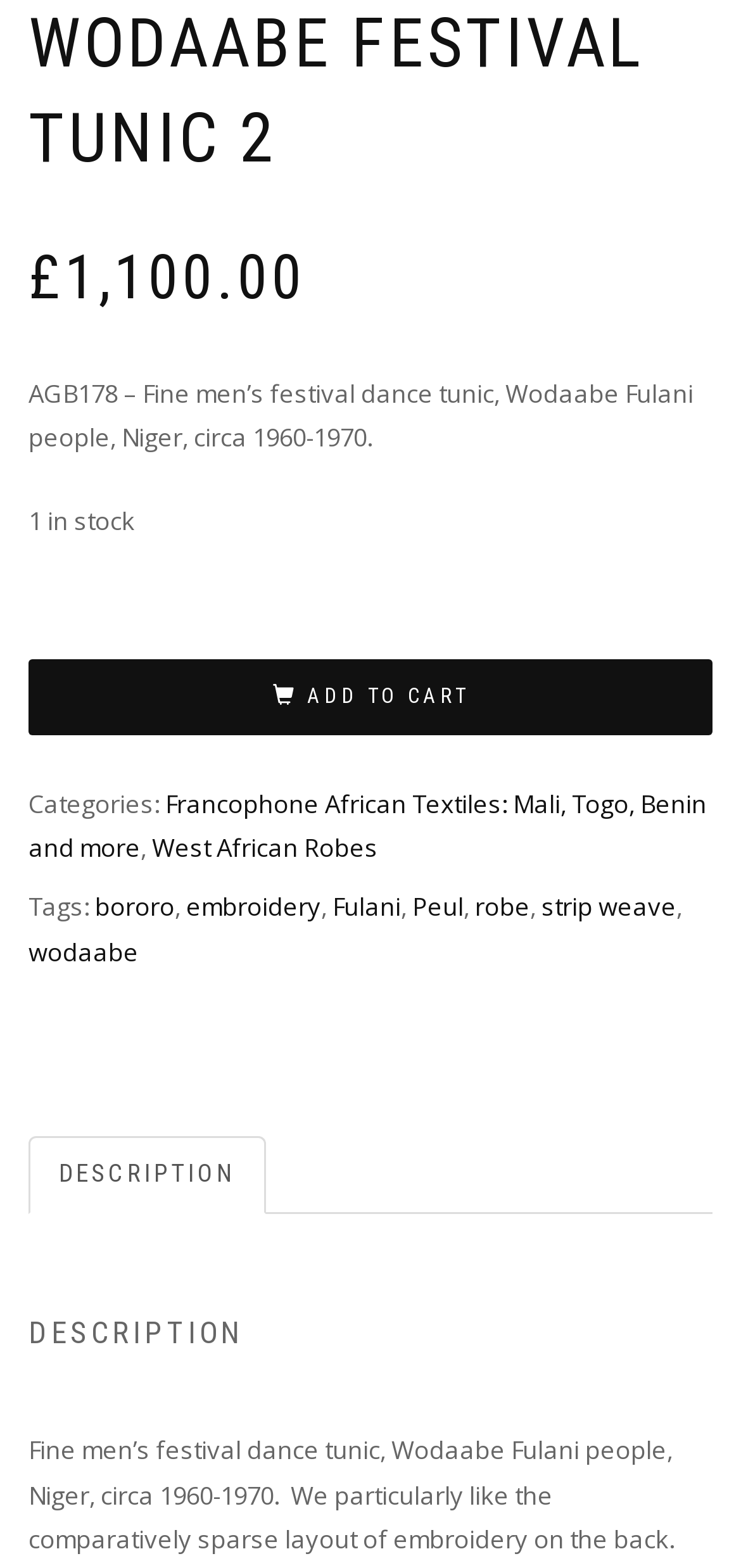Please find the bounding box coordinates of the element that you should click to achieve the following instruction: "Add to cart". The coordinates should be presented as four float numbers between 0 and 1: [left, top, right, bottom].

[0.038, 0.421, 0.962, 0.469]